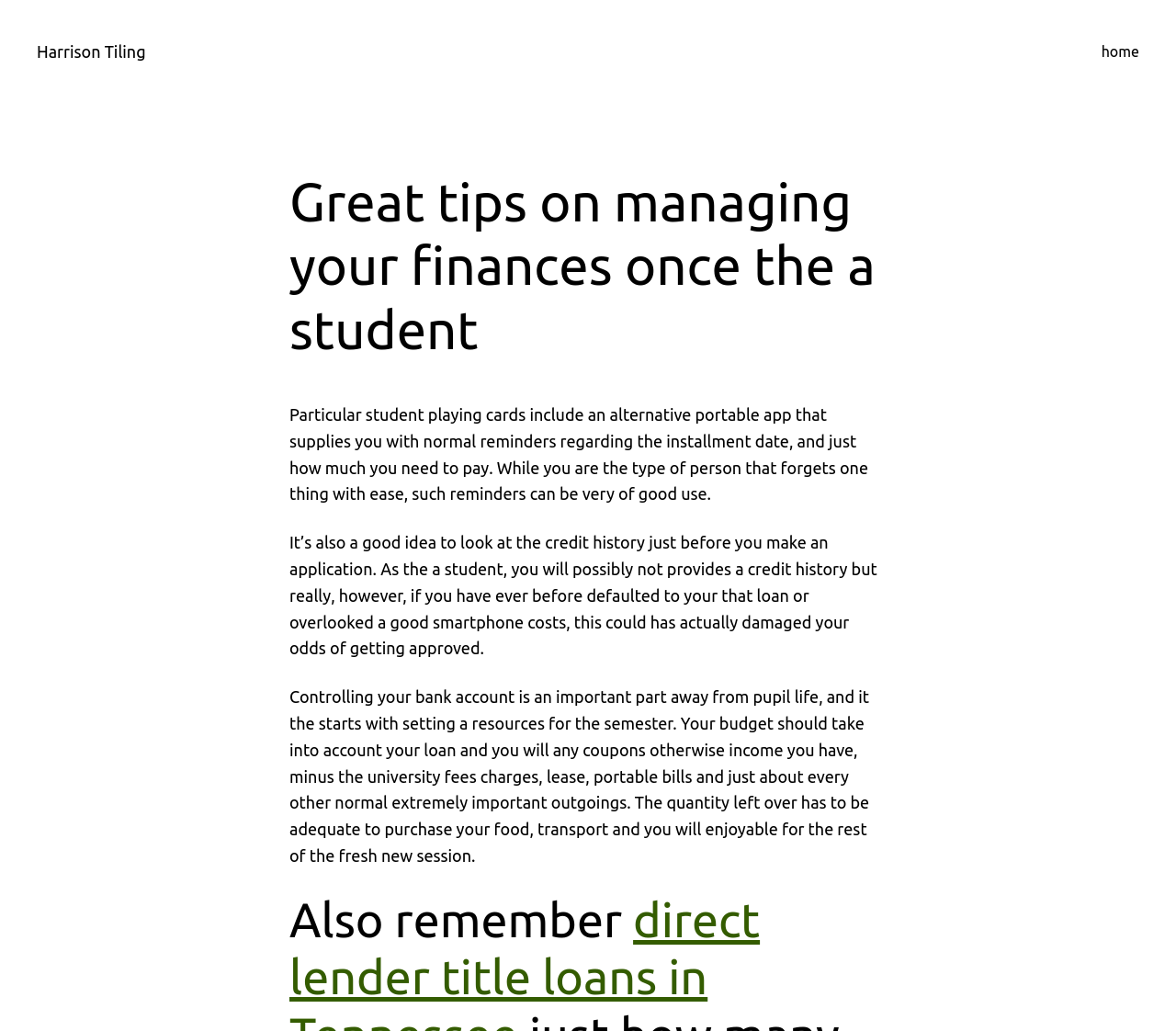Find the bounding box coordinates for the HTML element described as: "Harrison Tiling". The coordinates should consist of four float values between 0 and 1, i.e., [left, top, right, bottom].

[0.031, 0.041, 0.124, 0.059]